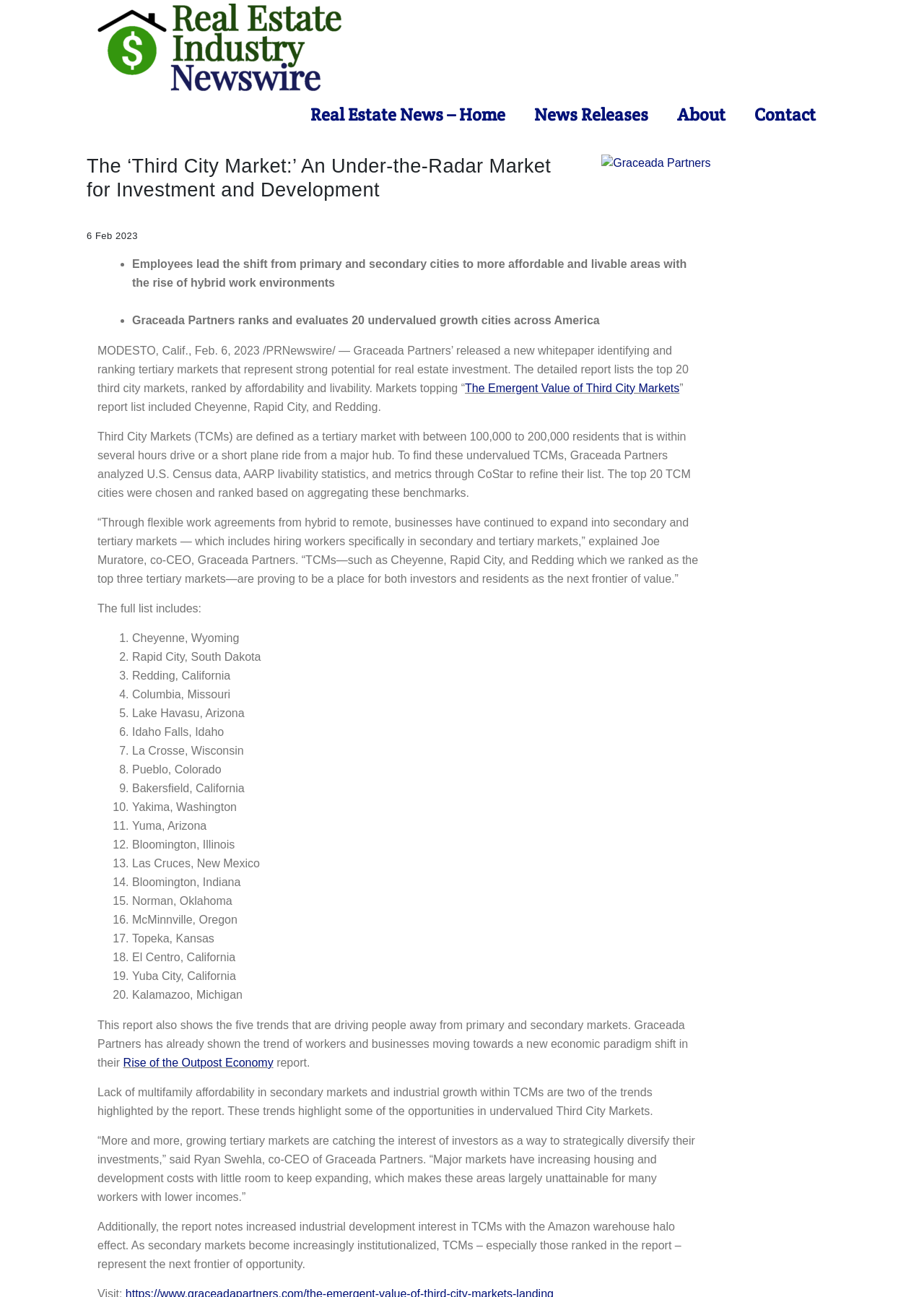Please reply with a single word or brief phrase to the question: 
What is the name of the company that released a new whitepaper?

Graceada Partners